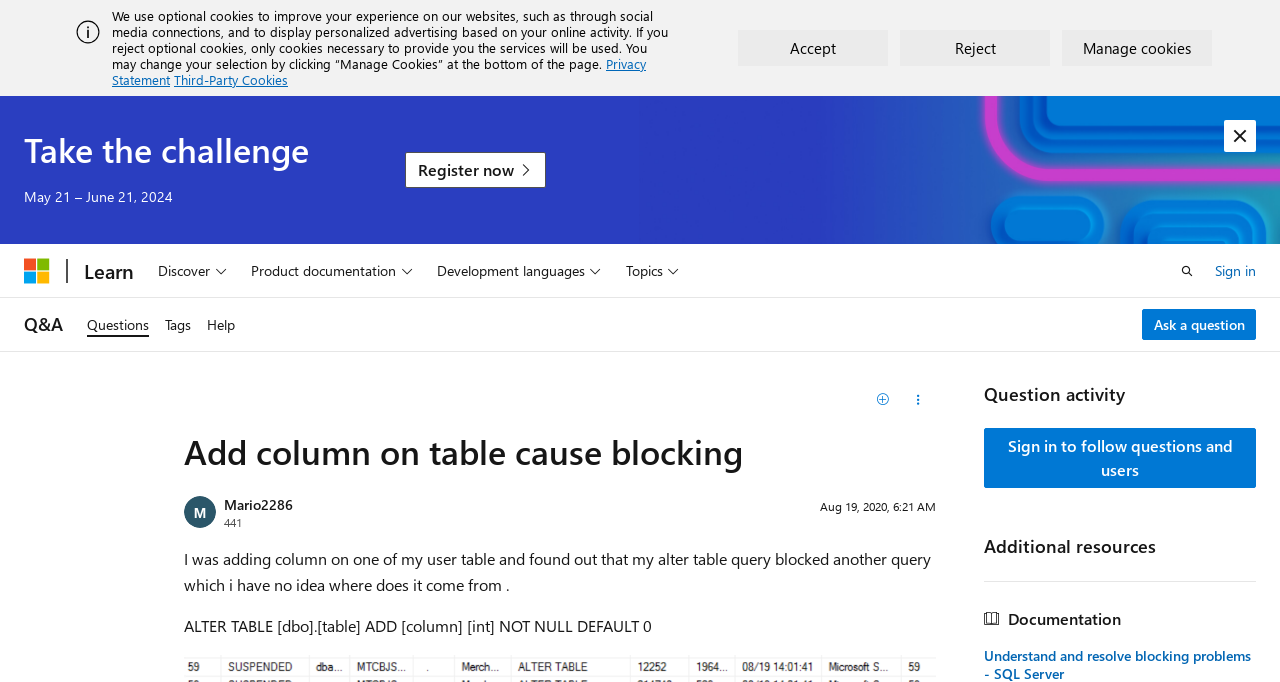Identify the bounding box of the UI element described as follows: "Ask a question". Provide the coordinates as four float numbers in the range of 0 to 1 [left, top, right, bottom].

[0.892, 0.453, 0.981, 0.499]